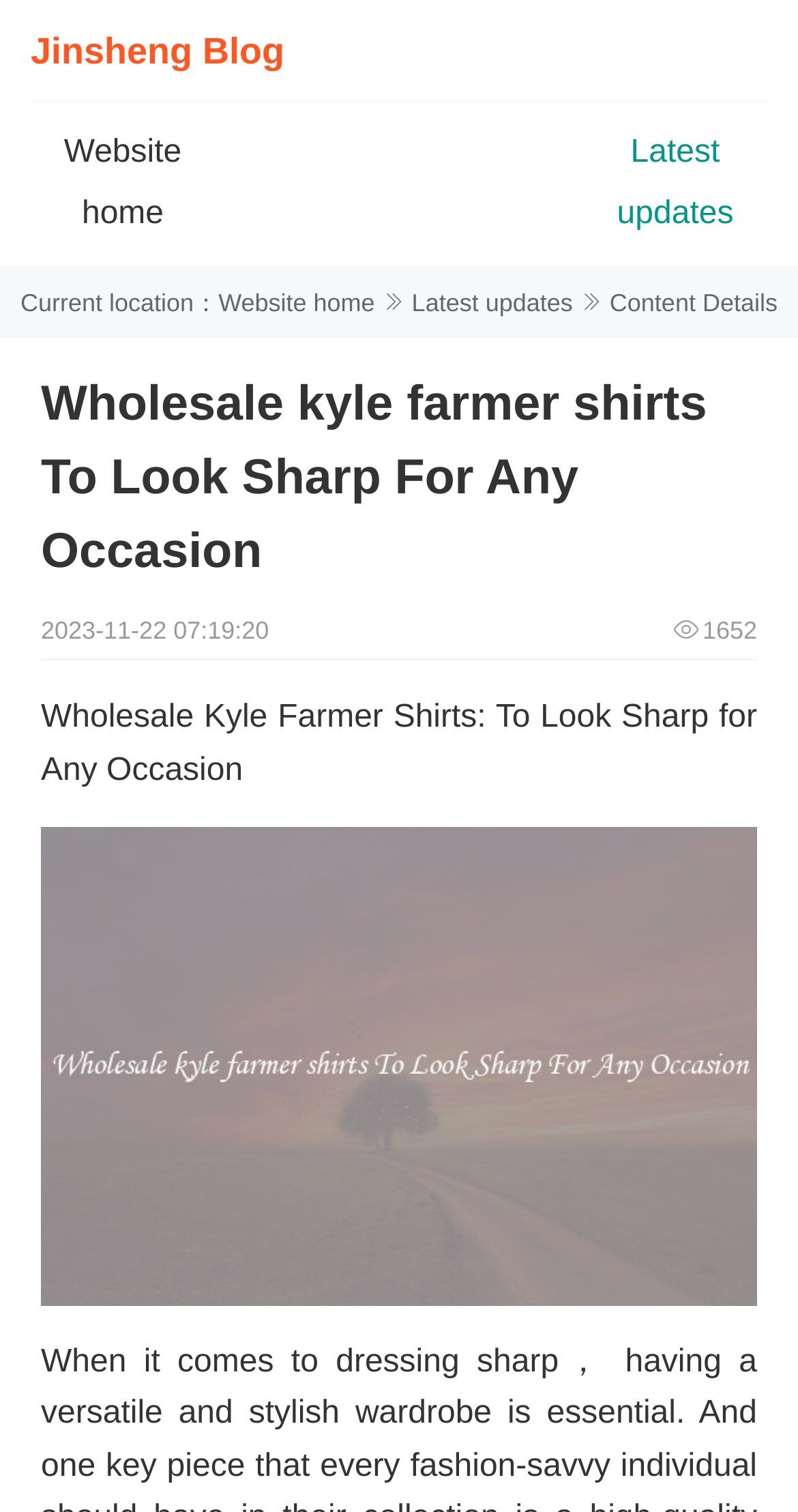Provide a short answer to the following question with just one word or phrase: What is the date of the article?

2023-11-22